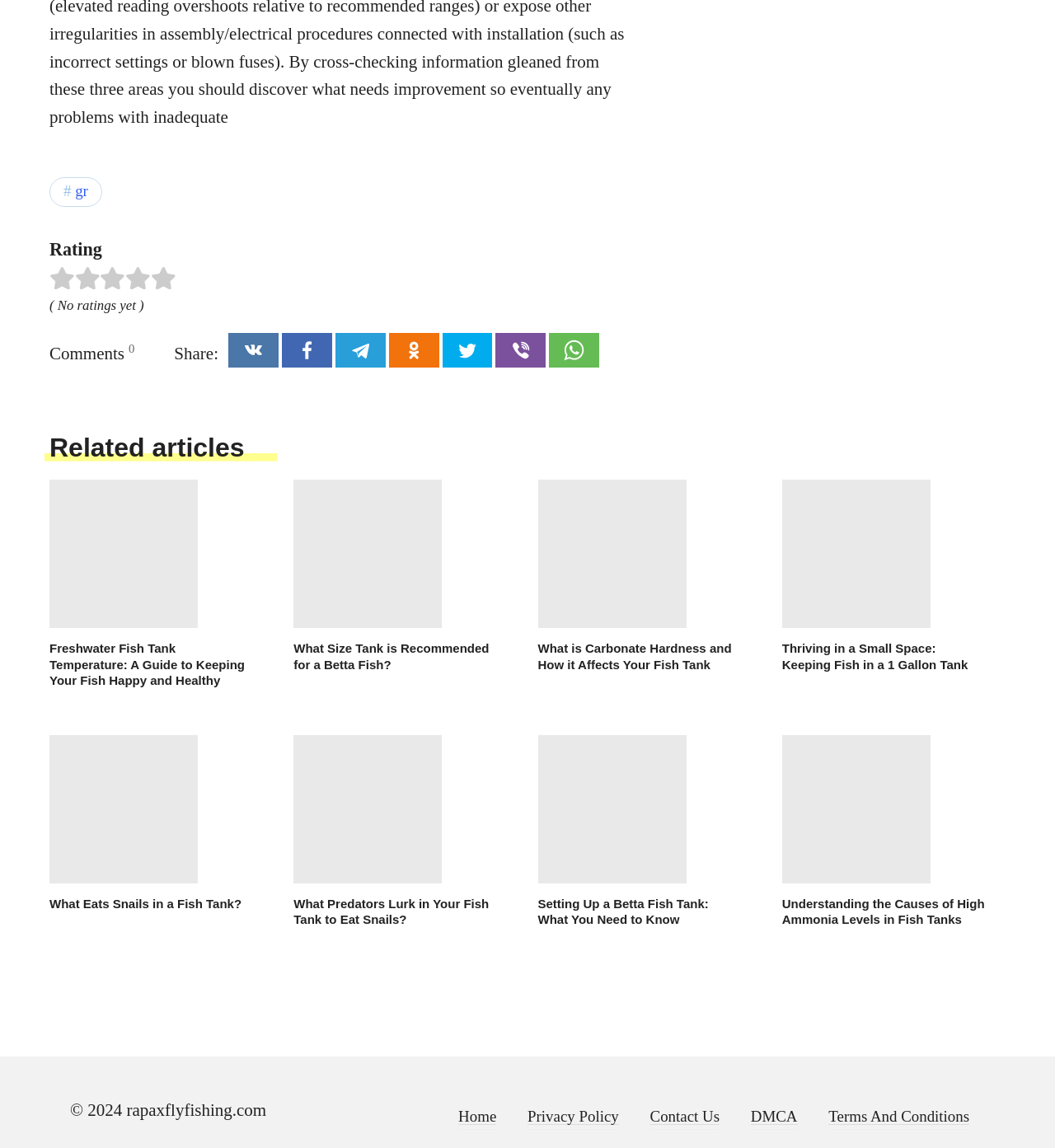Find the bounding box coordinates for the area that should be clicked to accomplish the instruction: "Click on the 'Freshwater Fish Tank Temperature: A Guide to Keeping Your Fish Happy and Healthy' article".

[0.047, 0.418, 0.239, 0.6]